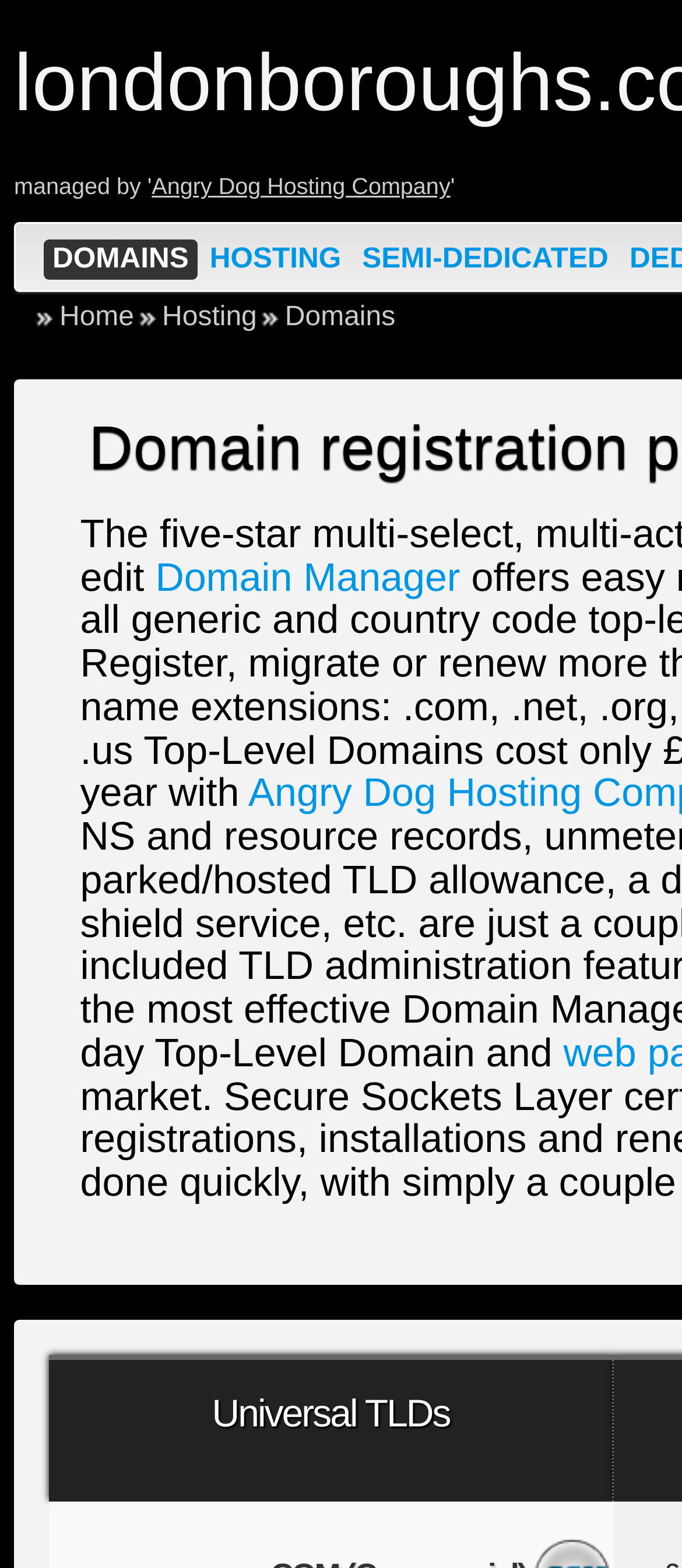What type of TLDs are listed in the domain manager?
Please provide a full and detailed response to the question.

In the 'Domain Manager' section, there is a row header 'Universal TLDs', which indicates that the domain manager lists Universal TLDs.